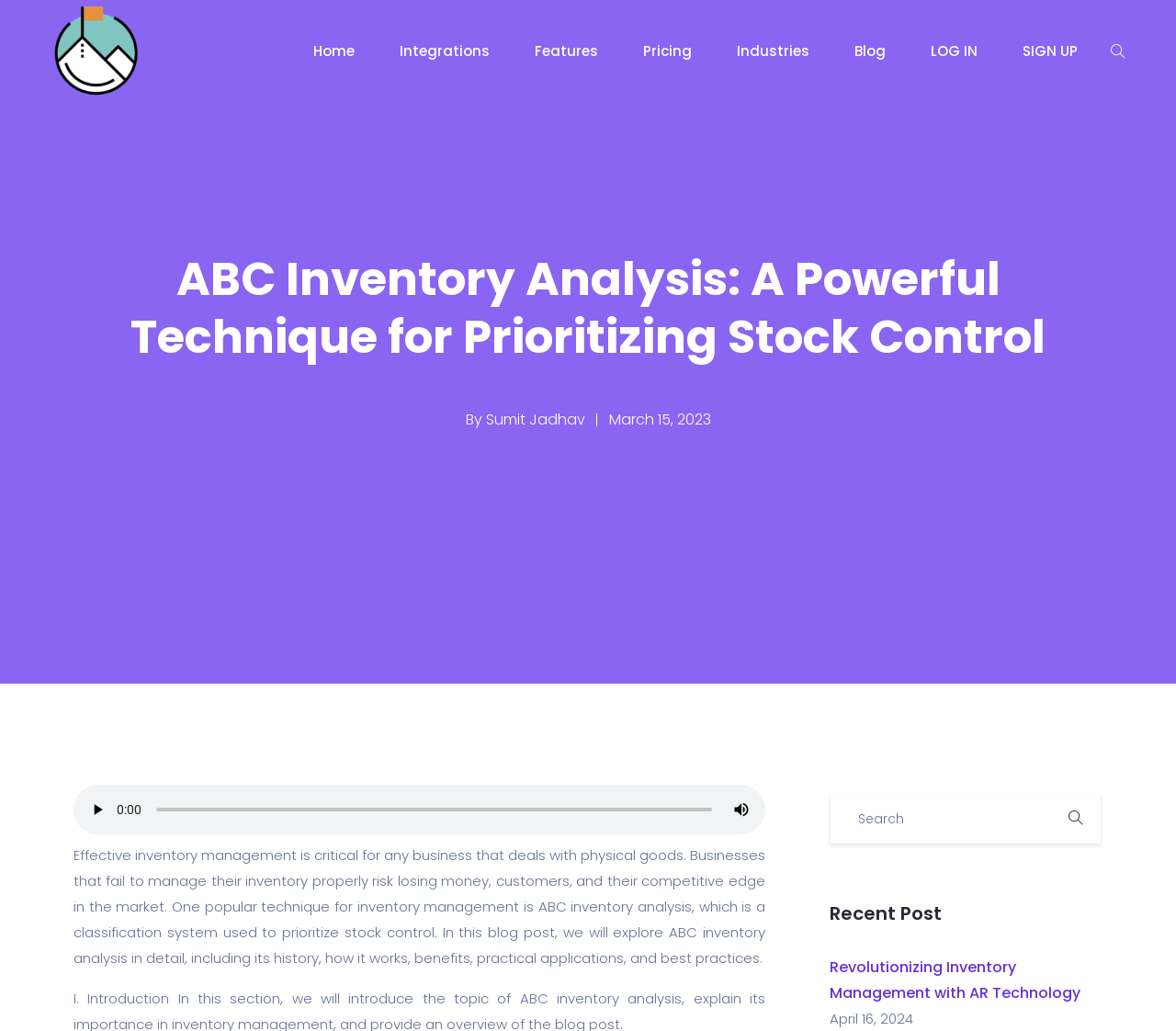What is the purpose of ABC inventory analysis?
Give a one-word or short-phrase answer derived from the screenshot.

Prioritize stock control